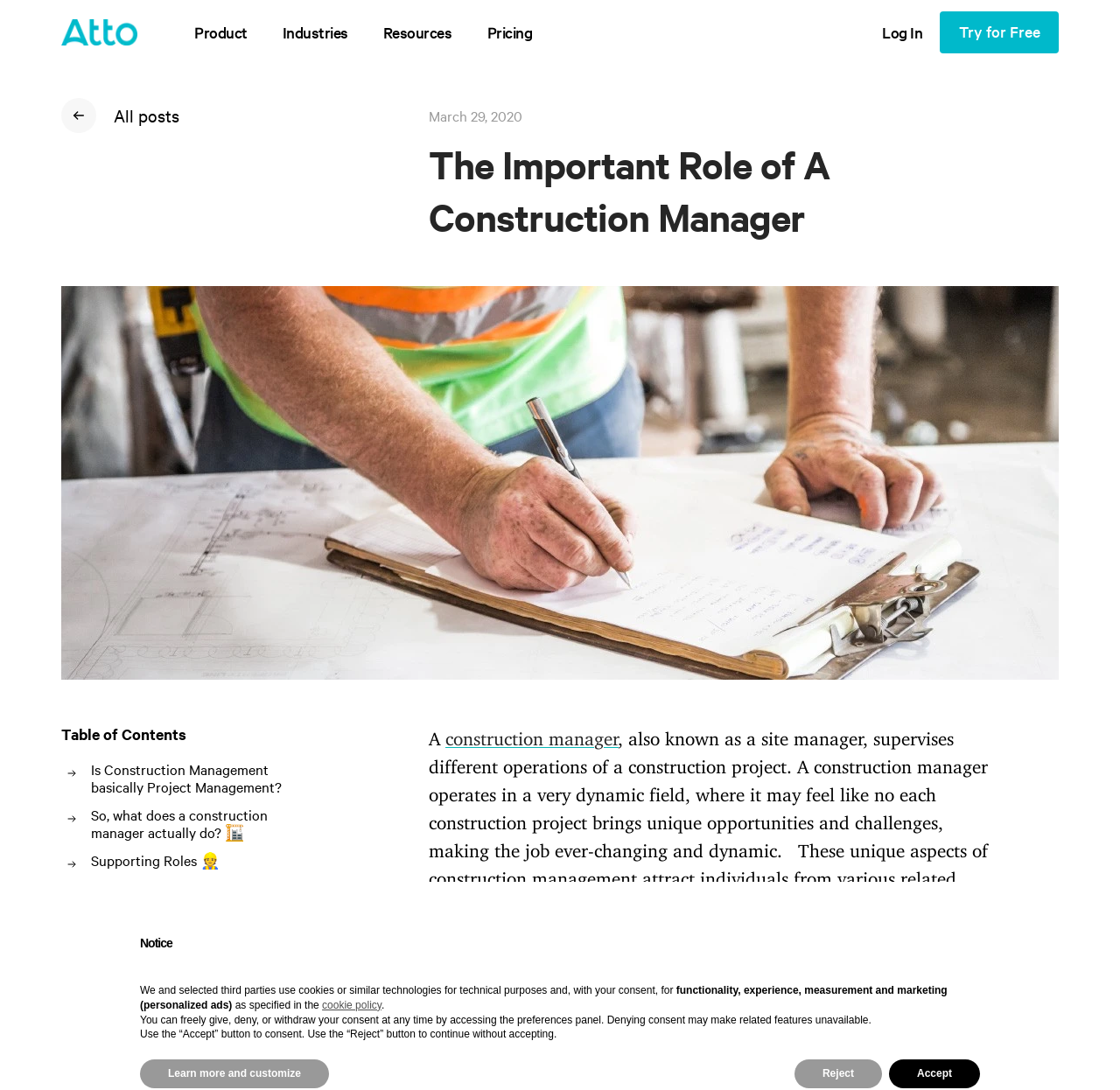Show the bounding box coordinates of the region that should be clicked to follow the instruction: "Click the 'construction manager' link."

[0.398, 0.667, 0.552, 0.687]